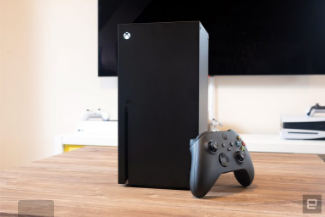Explain the contents of the image with as much detail as possible.

The image showcases a sleek black Xbox Series X console prominently displayed on a wooden table, accompanied by its matching black controller. The console features a minimalist design with a circular vent and ports for a modern aesthetic. In the background, a large flat-screen TV is visible, suggesting a gaming setup. The setting is well-lit, enhancing the console's design details. This image is part of an article discussing advancements in gaming technology, specifically related to cloud gaming capabilities for Xbox owners.